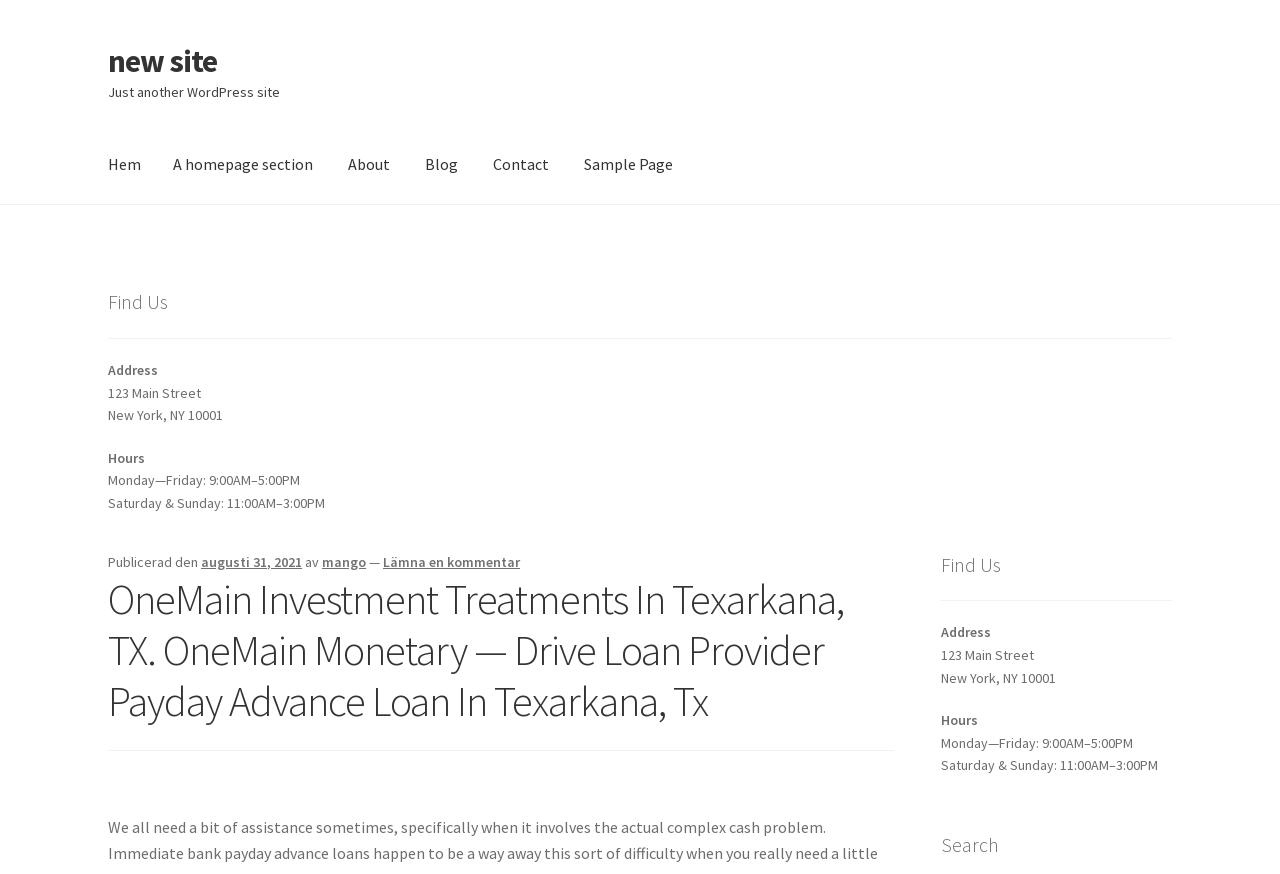What is the name of the author of the blog post?
Using the image, provide a detailed and thorough answer to the question.

I found the author's name by looking at the blog post section on the webpage, which is located below the main heading. The author's name is listed as 'mango'.